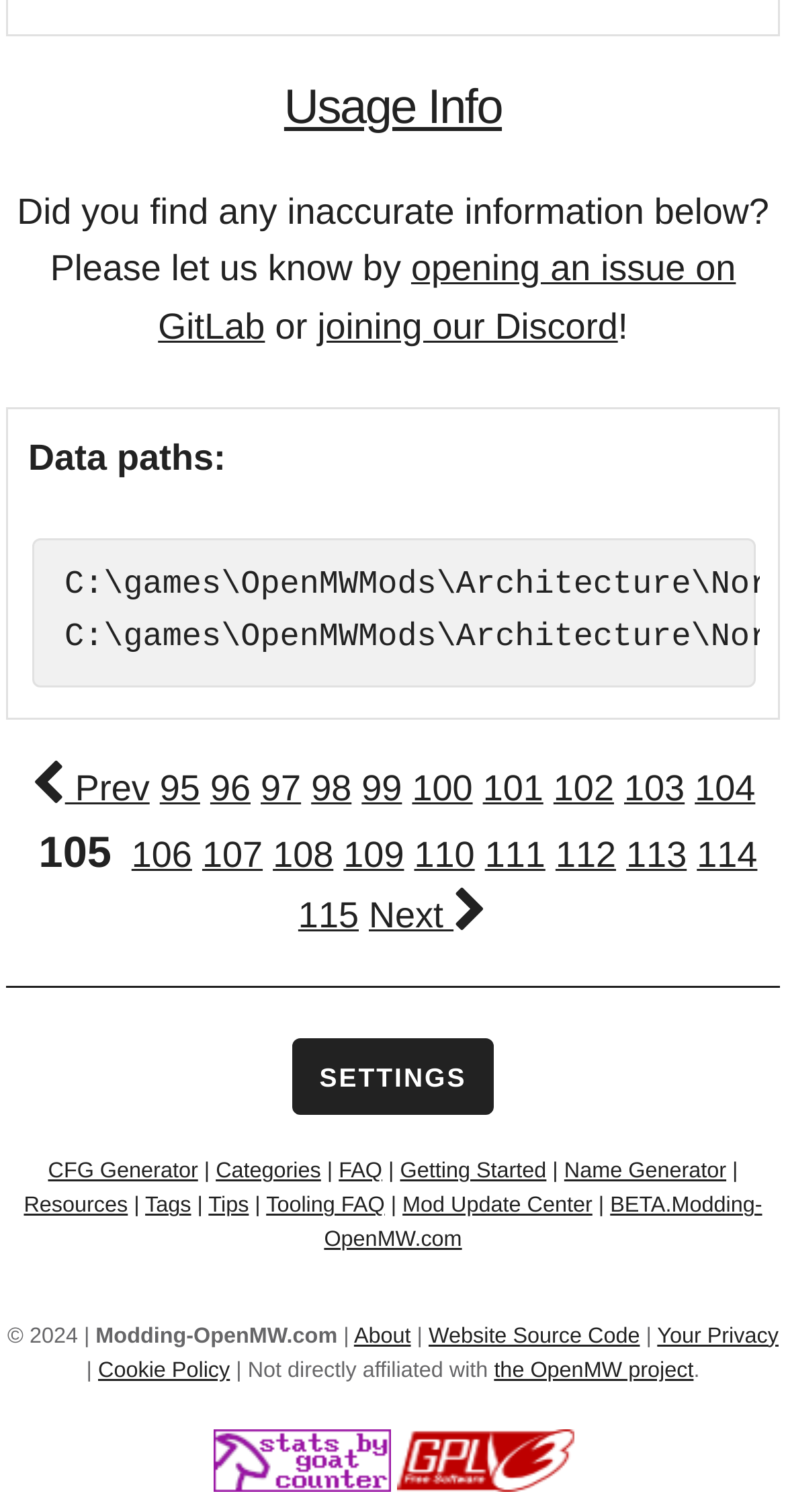Locate the bounding box coordinates of the element to click to perform the following action: 'View 'FAQ''. The coordinates should be given as four float values between 0 and 1, in the form of [left, top, right, bottom].

[0.431, 0.767, 0.486, 0.783]